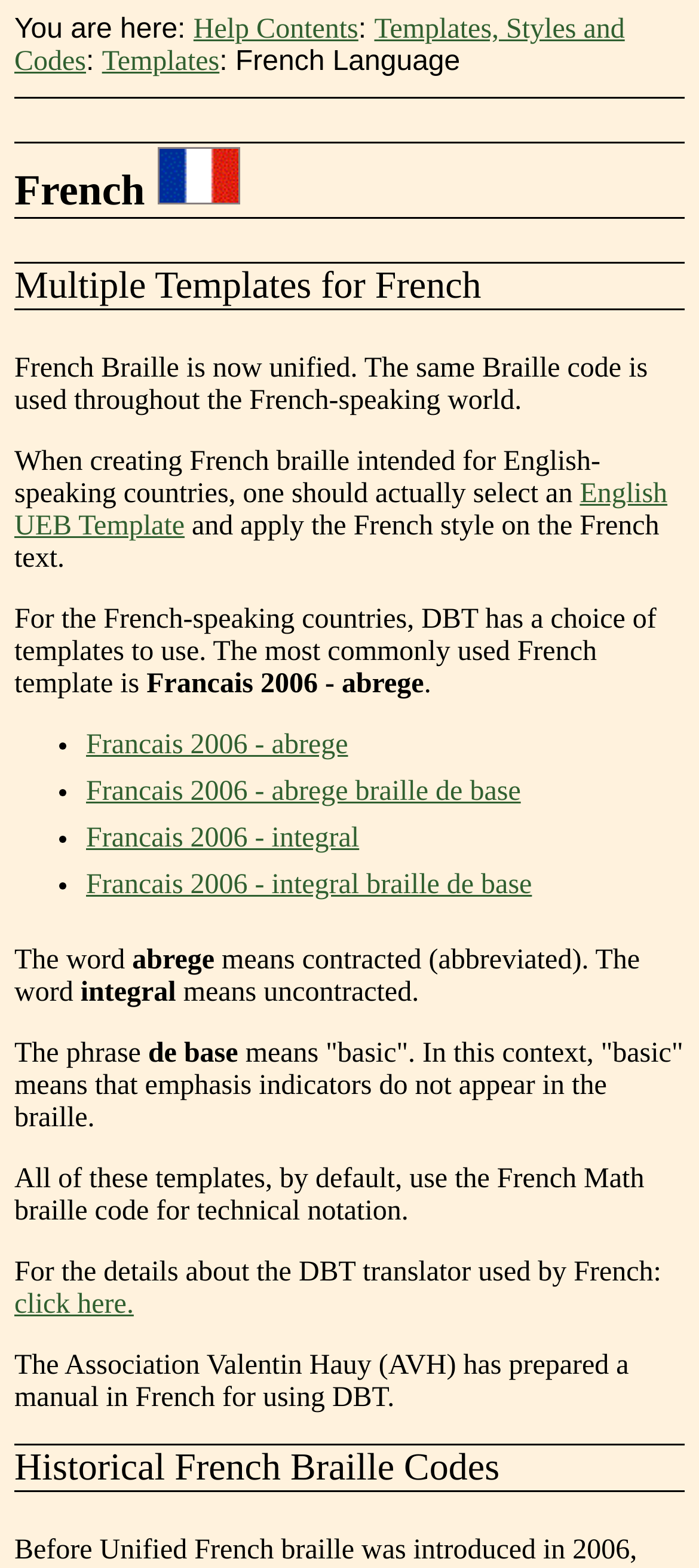Based on the element description "Templates, Styles and Codes", predict the bounding box coordinates of the UI element.

[0.021, 0.009, 0.894, 0.049]